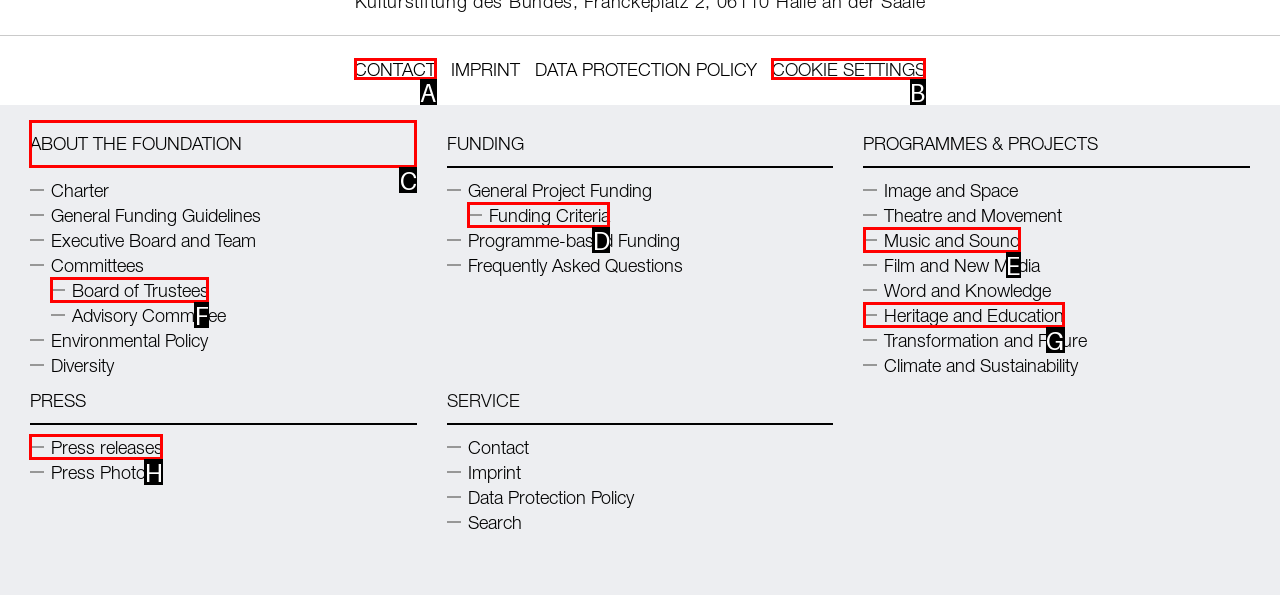Choose the HTML element you need to click to achieve the following task: configure cookie settings
Respond with the letter of the selected option from the given choices directly.

B